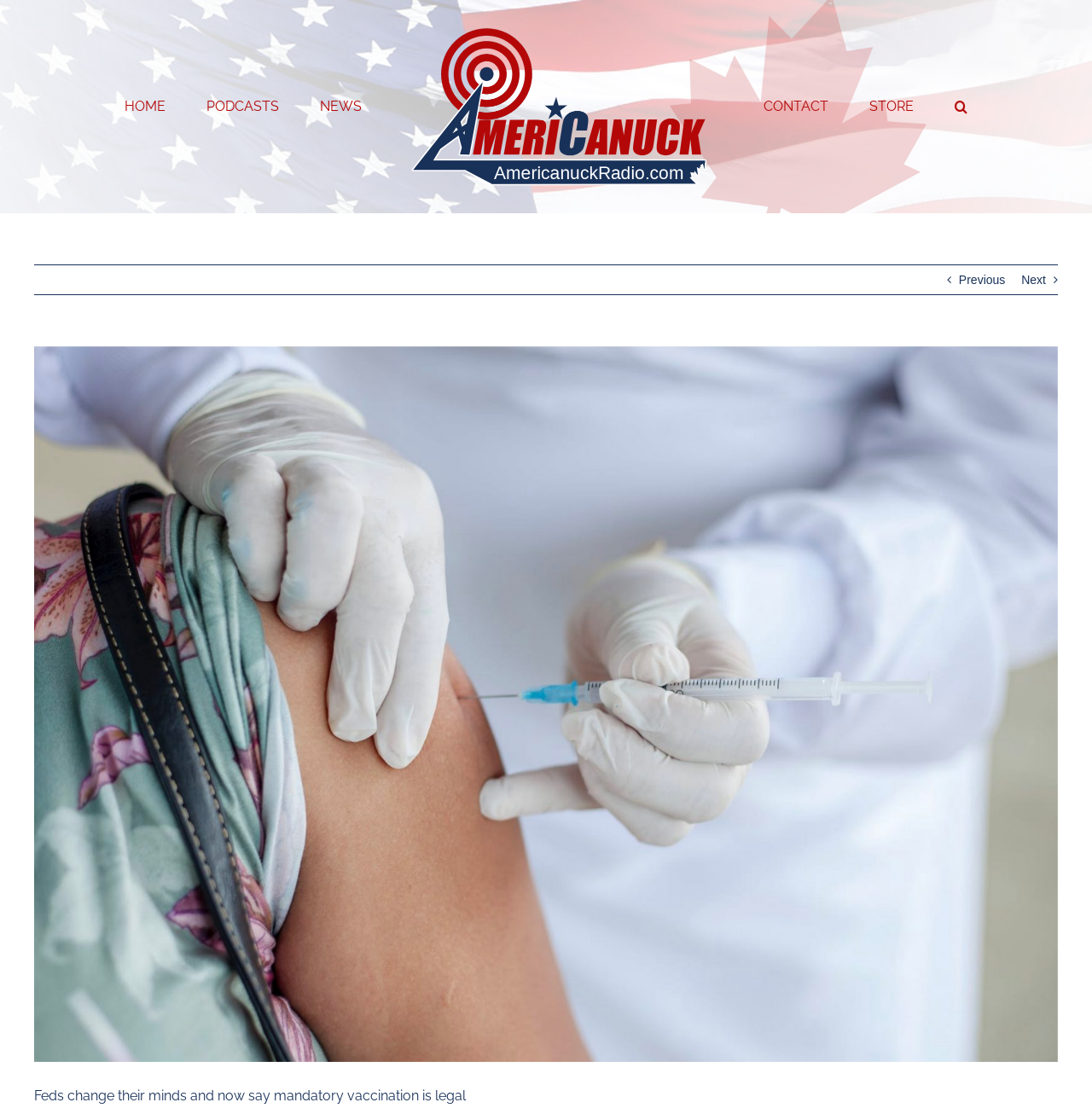Refer to the image and offer a detailed explanation in response to the question: How many main menu items are there?

I counted the number of links under the 'Main Menu' navigation element, which includes 'HOME', 'PODCASTS', 'NEWS', 'Americanuck Radio Logo', 'CONTACT', and 'STORE'.